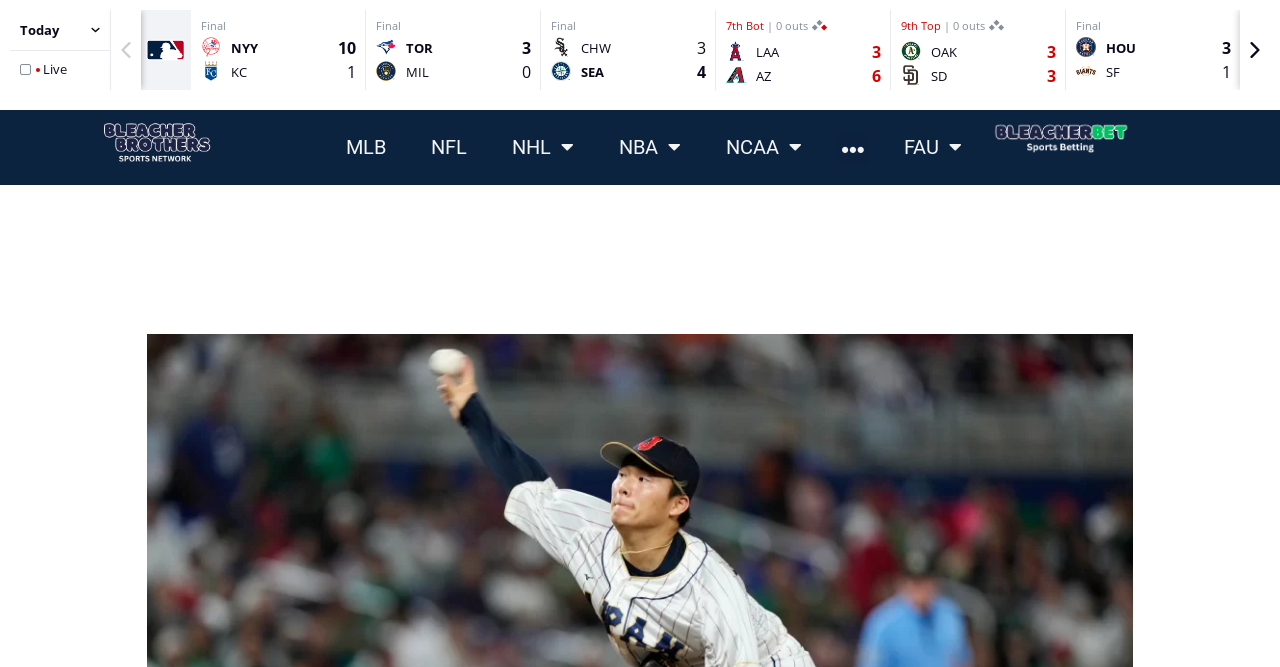Please predict the bounding box coordinates (top-left x, top-left y, bottom-right x, bottom-right y) for the UI element in the screenshot that fits the description: NHL

[0.384, 0.186, 0.464, 0.255]